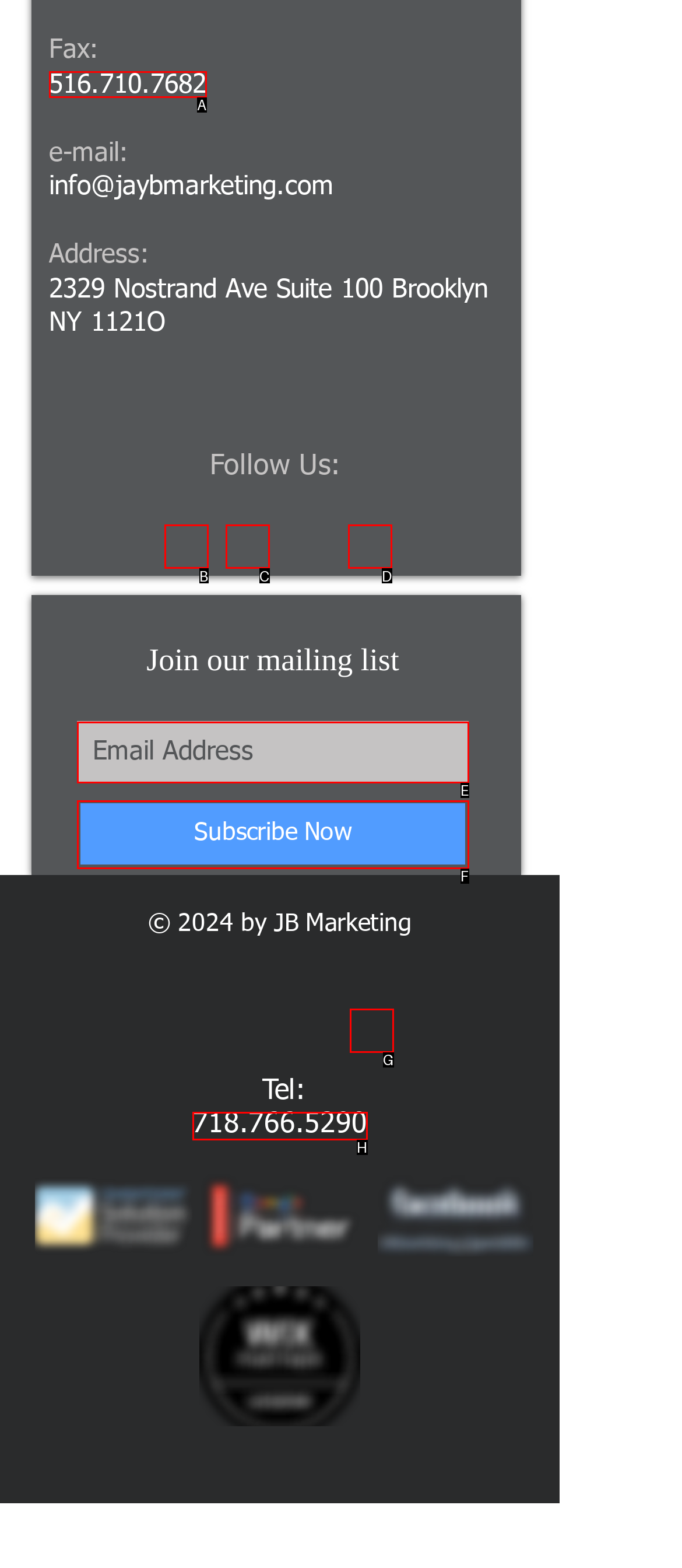Identify the option that corresponds to: 516.710.7682
Respond with the corresponding letter from the choices provided.

A